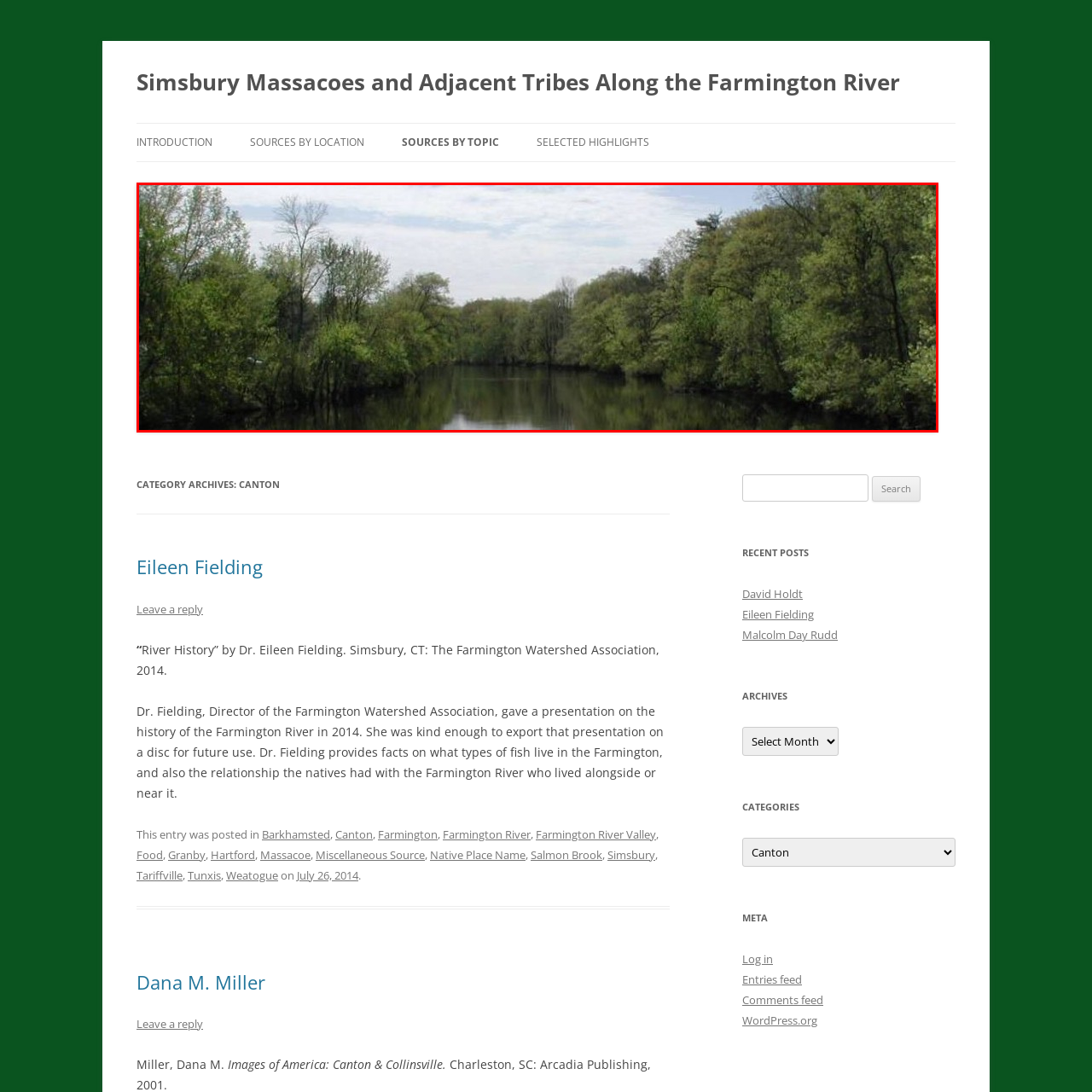Focus on the content inside the red-outlined area of the image and answer the ensuing question in detail, utilizing the information presented: What is reflected in the calm water of the Farmington River?

The caption states that the calm water of the Farmington River reflects the surrounding foliage and the softly clouded sky above, creating a harmonious landscape.